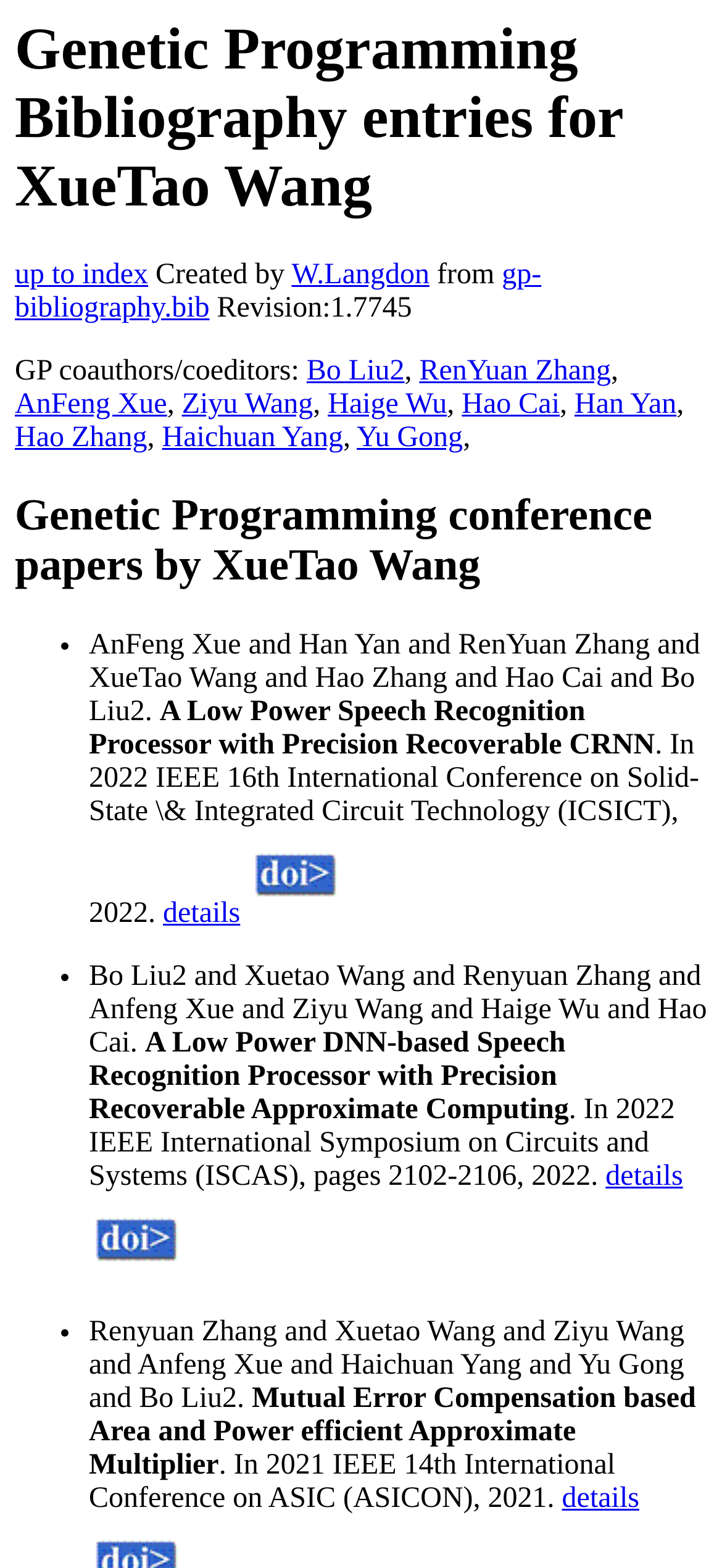Offer a comprehensive description of the webpage’s content and structure.

The webpage is about Genetic Programming Bibliography entries for XueTao Wang. At the top, there is a heading with the title "Genetic Programming Bibliography entries for XueTao Wang". Below the title, there are links to "up to index" and "gp-bibliography.bib", along with some text describing the creator and revision information.

On the left side, there is a list of coauthors/coeditors, including Bo Liu, RenYuan Zhang, AnFeng Xue, and others, with each name being a link. 

Below the list of coauthors, there is a heading "Genetic Programming conference papers by XueTao Wang". Under this heading, there are three list items, each representing a conference paper. Each list item starts with a bullet point, followed by the authors' names, the title of the paper, and a brief description of the paper. The authors' names are a mix of links and plain text. The title of the paper is in plain text, and the description is also in plain text, but it includes the conference name and year. Each list item also has a "details" link and an image, although the image does not have a description.

The three conference papers are: "A Low Power Speech Recognition Processor with Precision Recoverable CRNN" presented at the 2022 IEEE 16th International Conference on Solid-State & Integrated Circuit Technology (ICSICT), "A Low Power DNN-based Speech Recognition Processor with Precision Recoverable Approximate Computing" presented at the 2022 IEEE International Symposium on Circuits and Systems (ISCAS), and "Mutual Error Compensation based Area and Power efficient Approximate Multiplier" presented at the 2021 IEEE 14th International Conference on ASIC (ASICON).